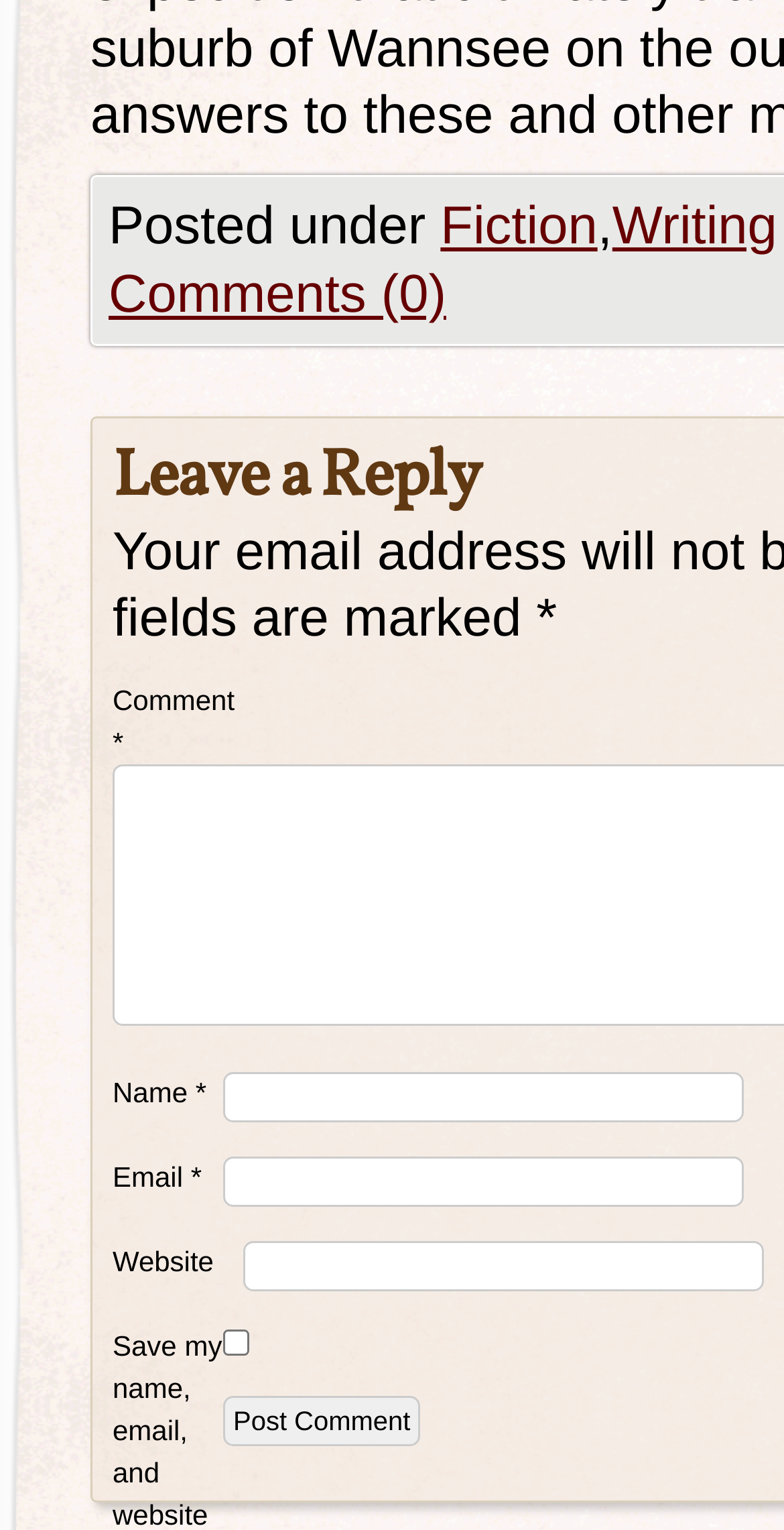Locate the bounding box coordinates of the clickable region necessary to complete the following instruction: "Go to 'Prayer'". Provide the coordinates in the format of four float numbers between 0 and 1, i.e., [left, top, right, bottom].

None